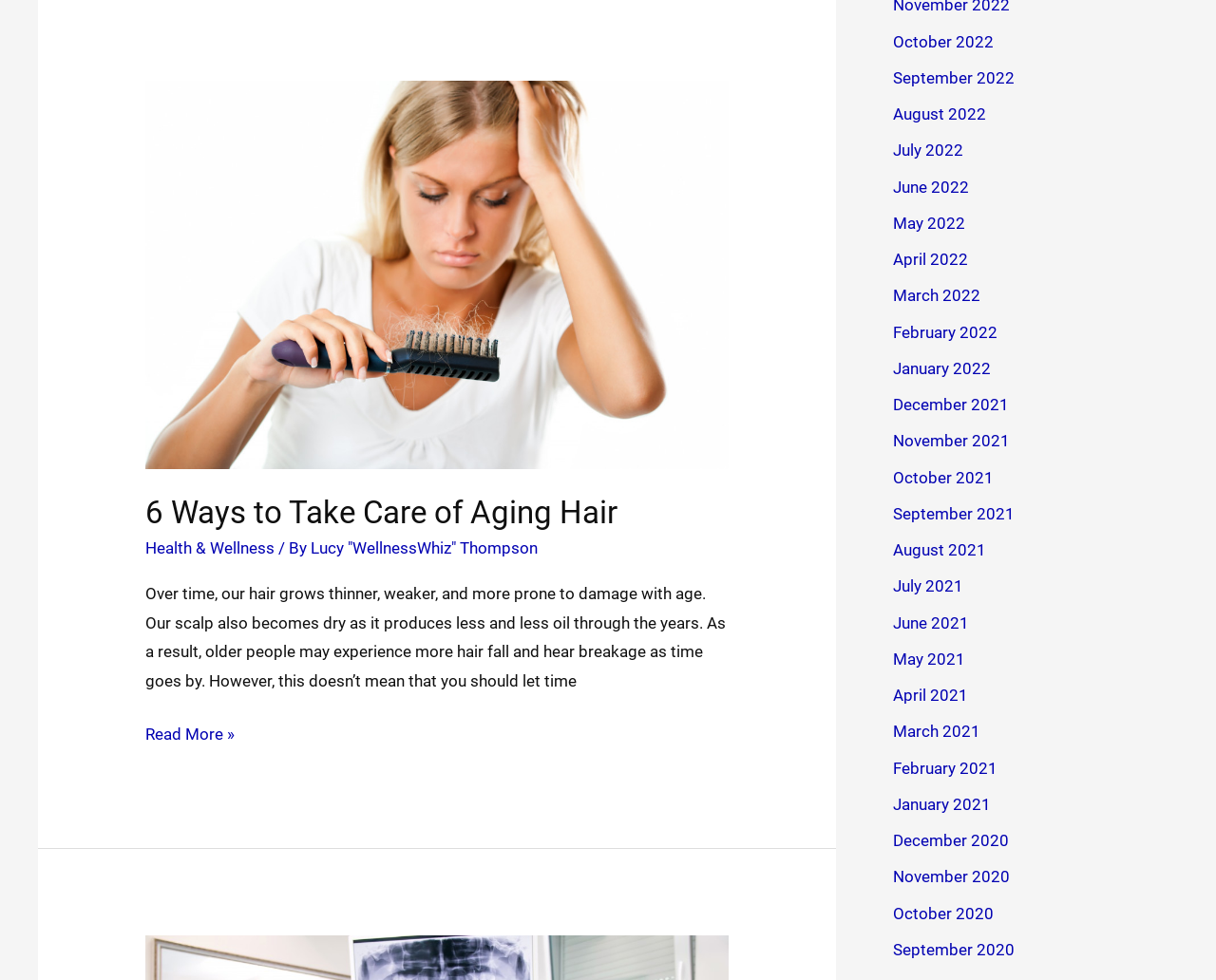Identify the bounding box coordinates of the element that should be clicked to fulfill this task: "Click on the link to read more about 6 ways to take care of aging hair". The coordinates should be provided as four float numbers between 0 and 1, i.e., [left, top, right, bottom].

[0.12, 0.735, 0.193, 0.764]